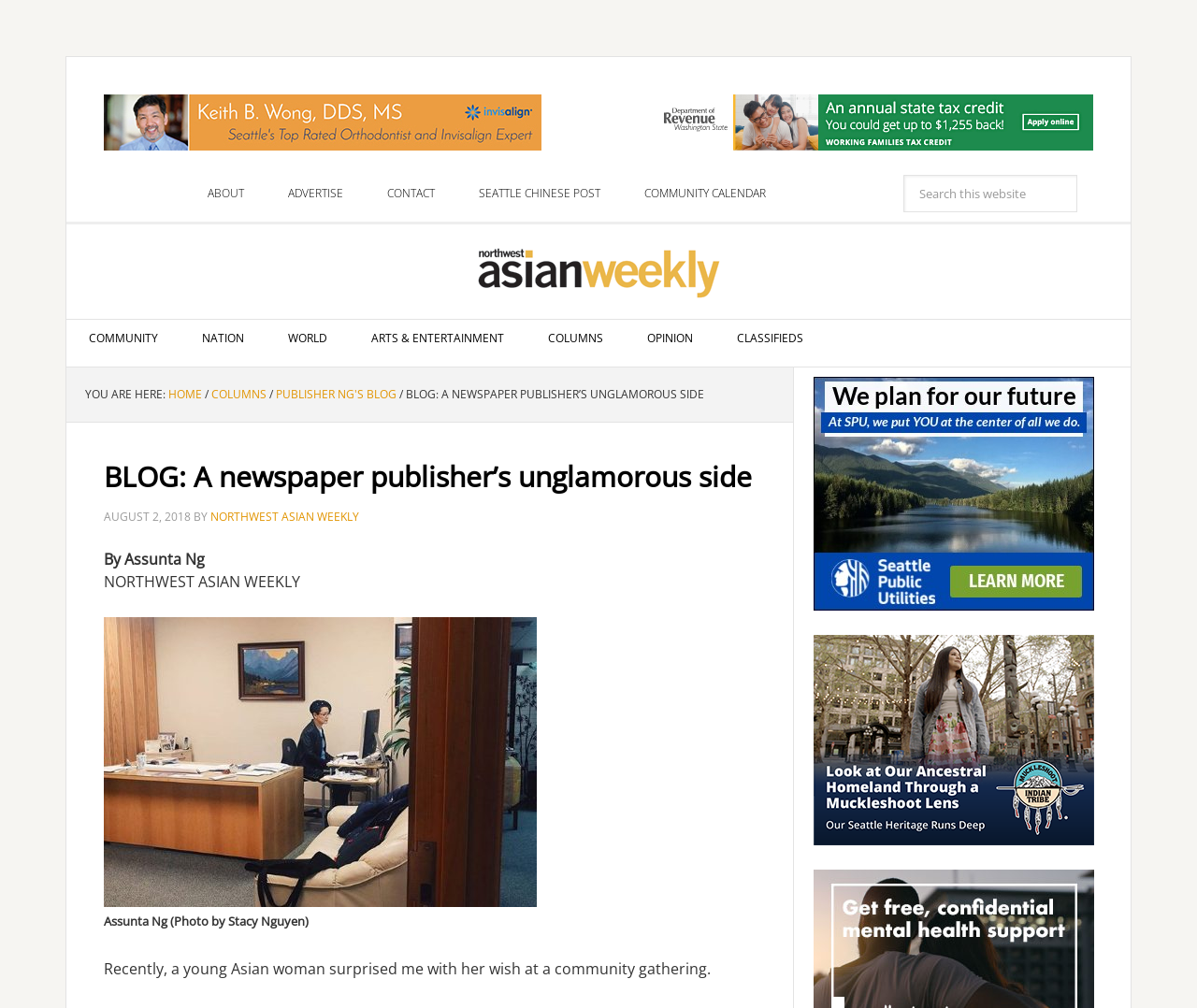By analyzing the image, answer the following question with a detailed response: What is the name of the author of the blog post?

I found the answer by looking at the text 'By Assunta Ng' which is located below the title of the blog post.